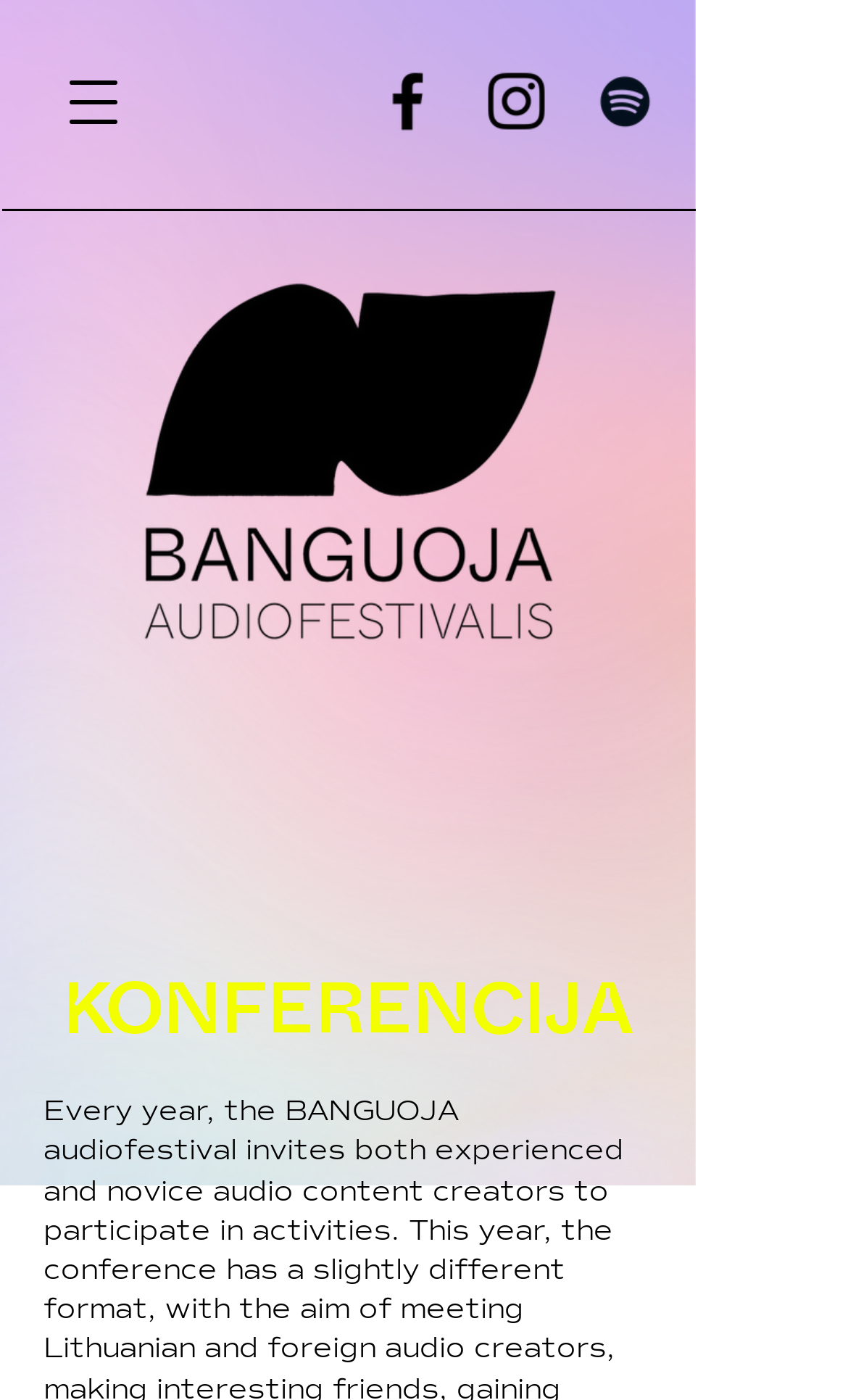Please reply with a single word or brief phrase to the question: 
How many images are used for social media links?

3